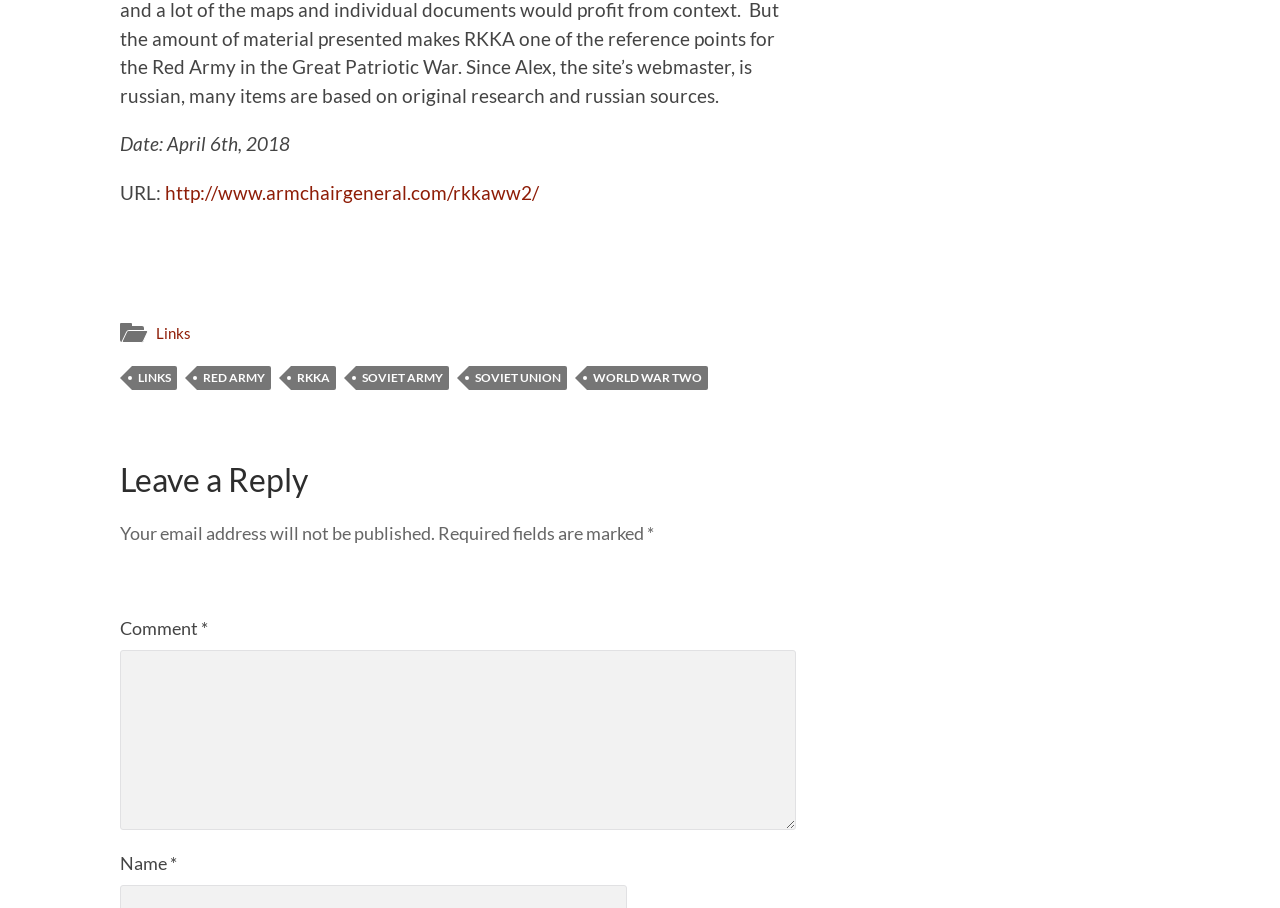What is the date mentioned on the webpage?
Please provide a single word or phrase as your answer based on the screenshot.

April 6th, 2018